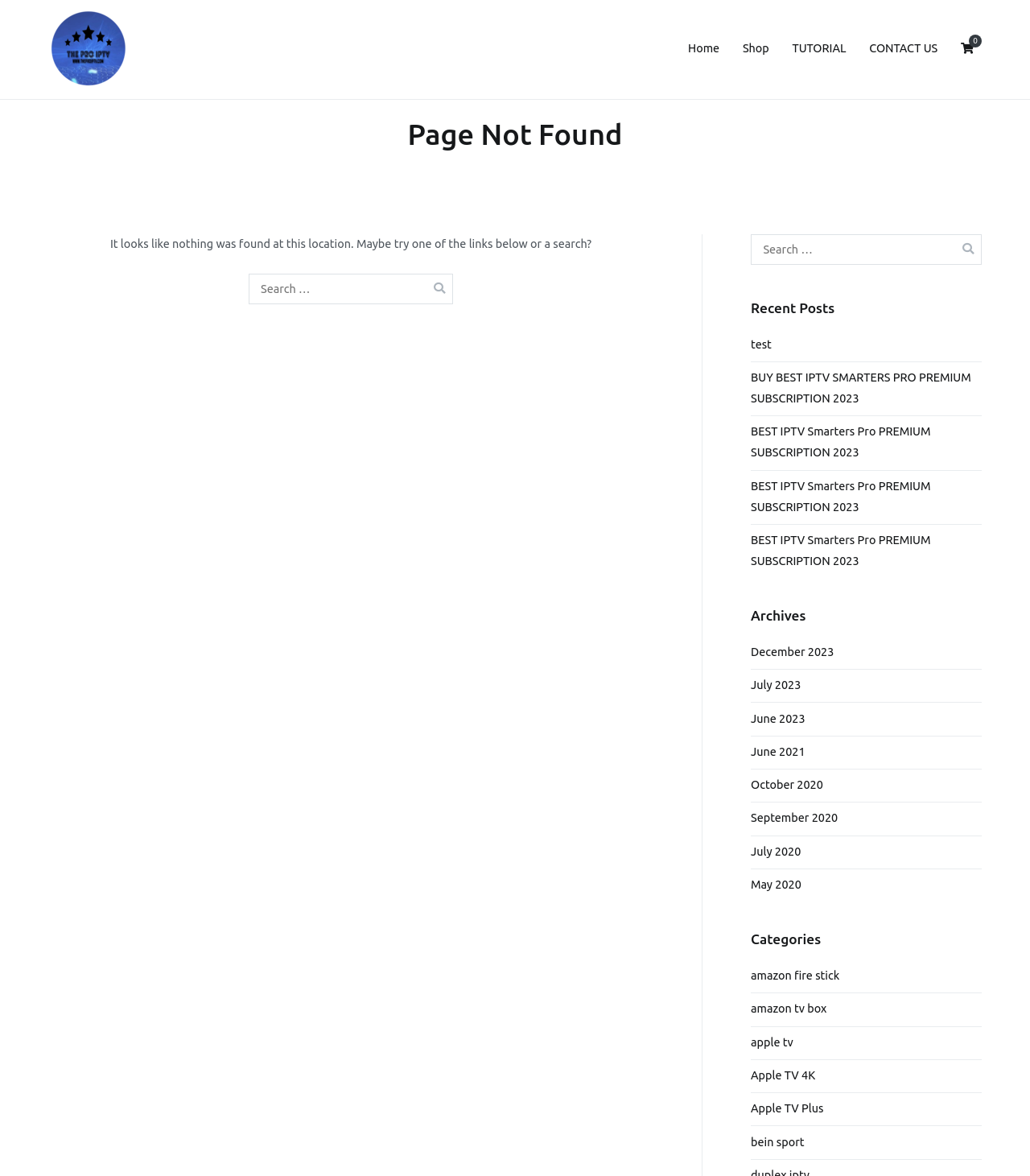What is the main heading displayed on the webpage? Please provide the text.

Page Not Found